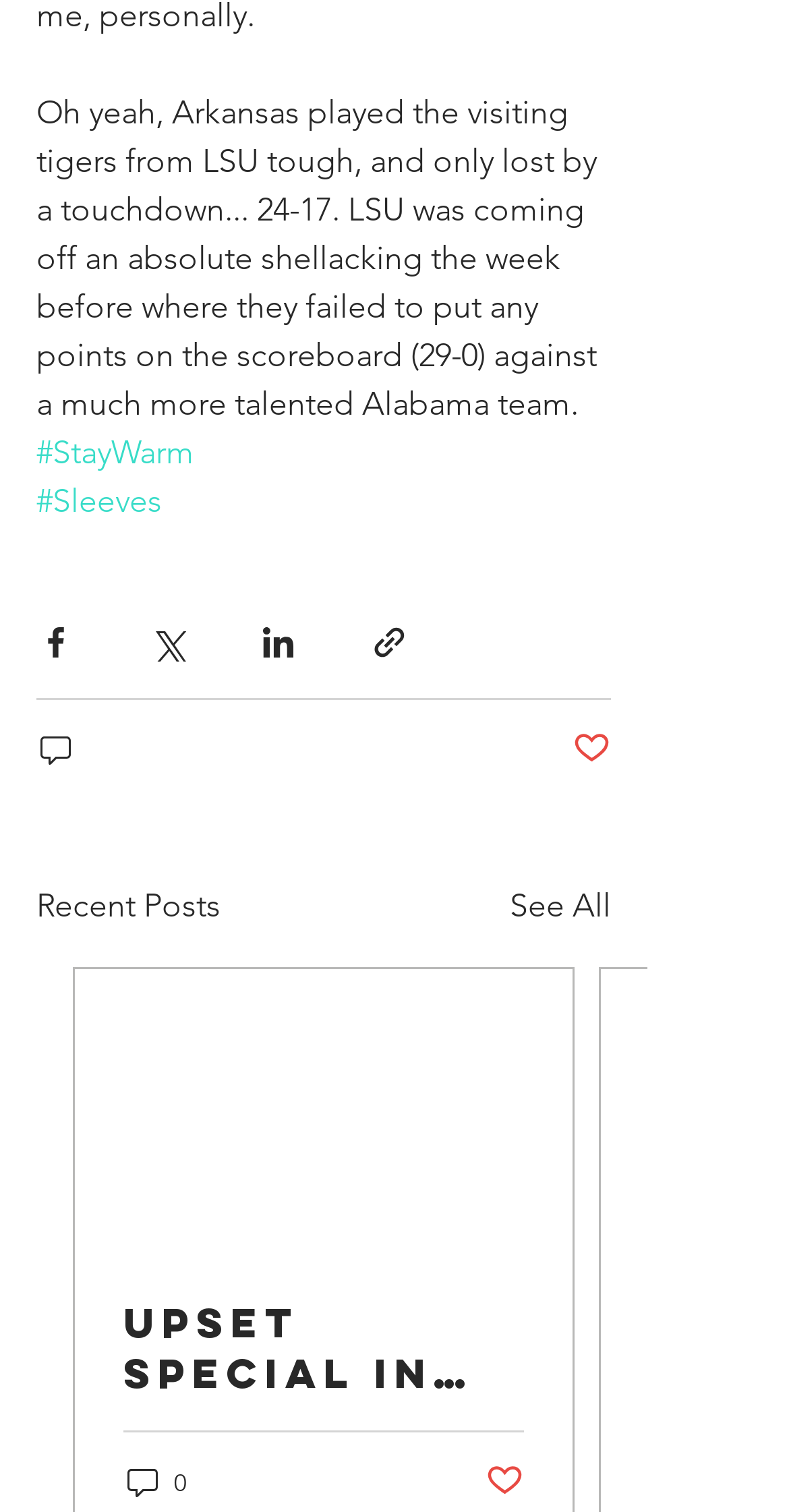Respond to the following question using a concise word or phrase: 
How many recent posts are shown?

1